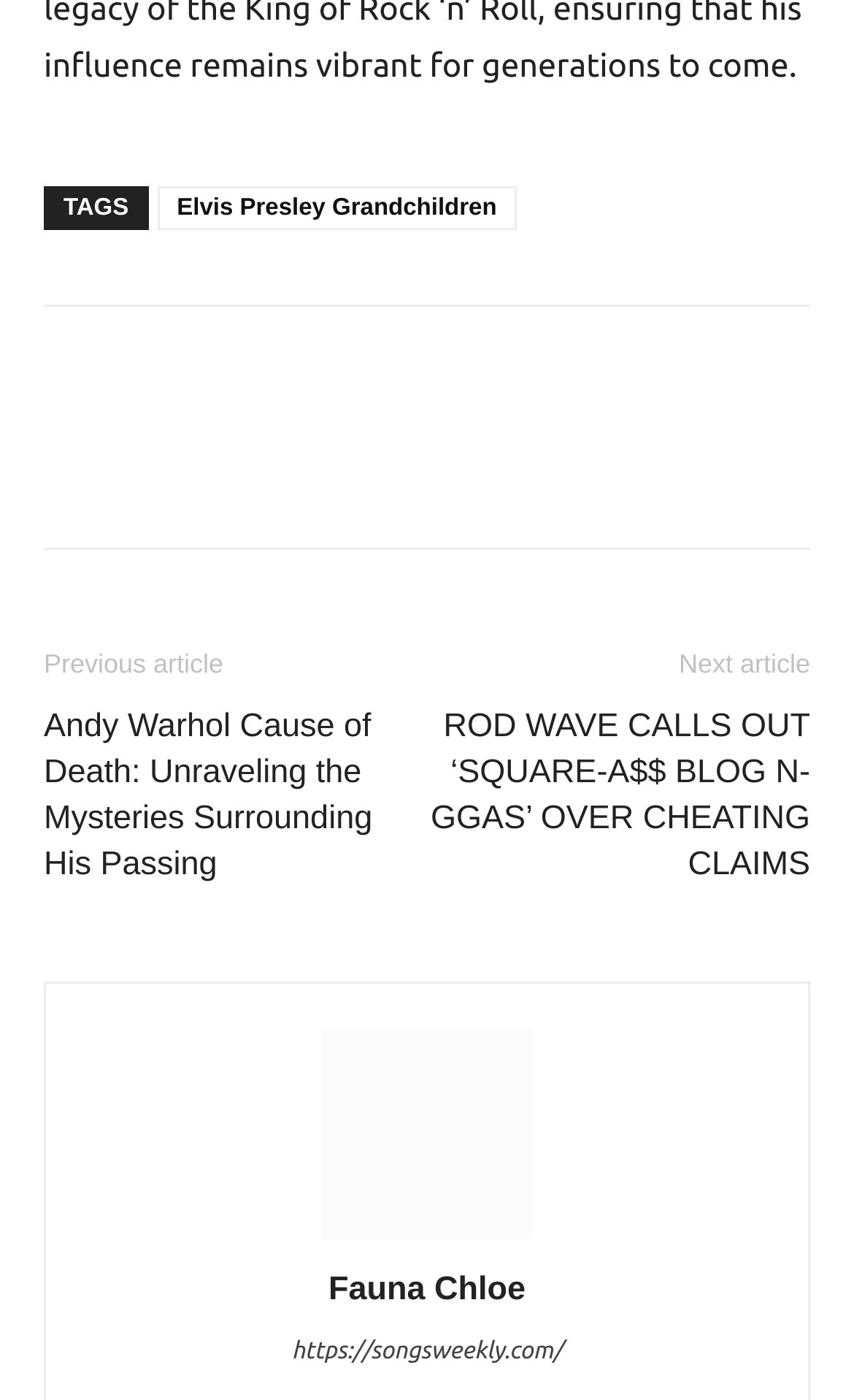Look at the image and write a detailed answer to the question: 
How many articles are linked on this page?

I counted the number of links that appear to be article titles. There are three such links, namely 'Elvis Presley Grandchildren', 'Andy Warhol Cause of Death: Unraveling the Mysteries Surrounding His Passing', and 'ROD WAVE CALLS OUT ‘SQUARE-A$$ BLOG N-GGAS’ OVER CHEATING CLAIMS'.